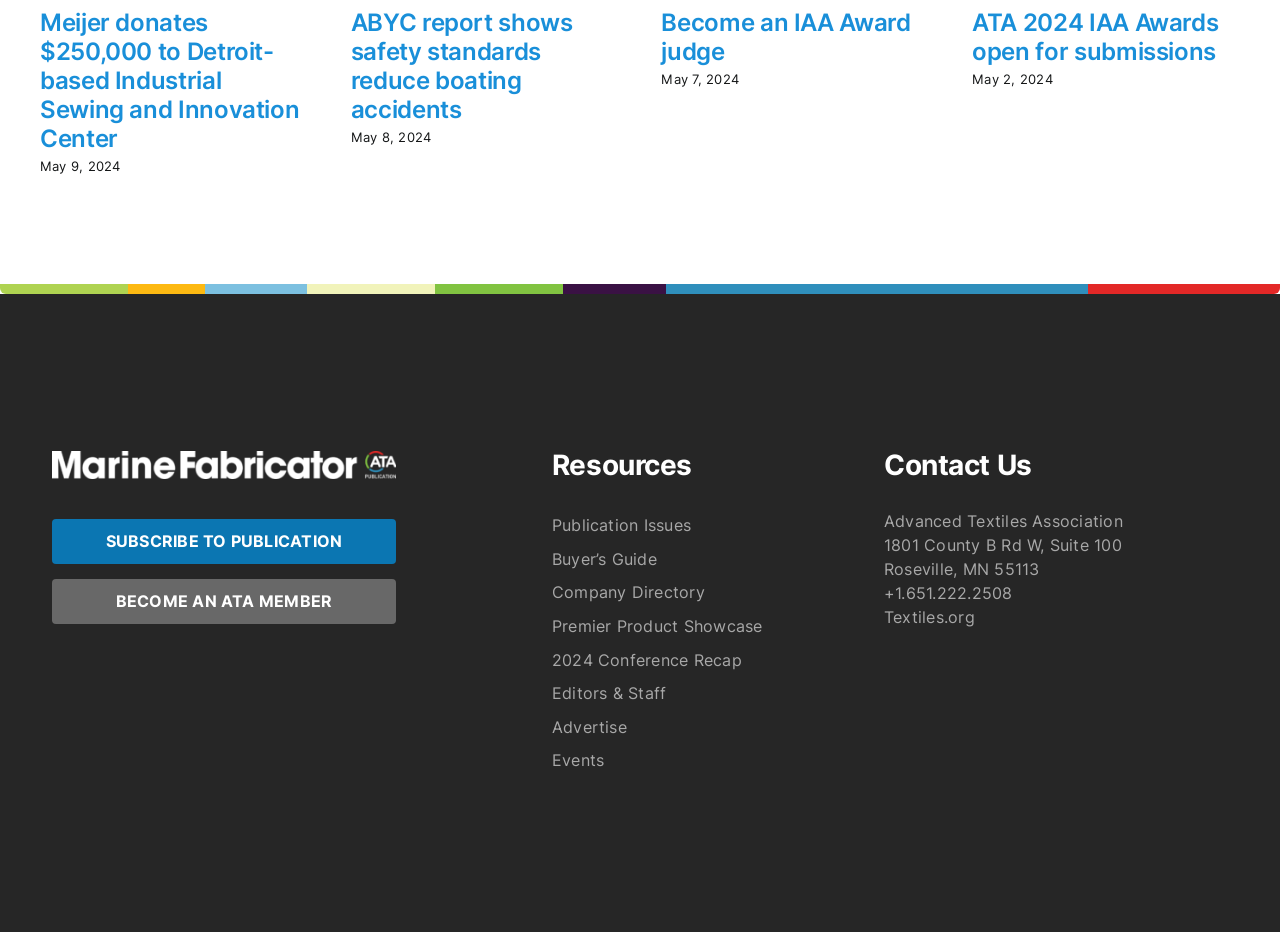What is the date of the latest news article?
We need a detailed and exhaustive answer to the question. Please elaborate.

I looked at the dates associated with each news article and found that the latest one is 'May 9, 2024', which is associated with the article 'Meijer donates $250,000 to Detroit-based Industrial Sewing and Innovation Center'.